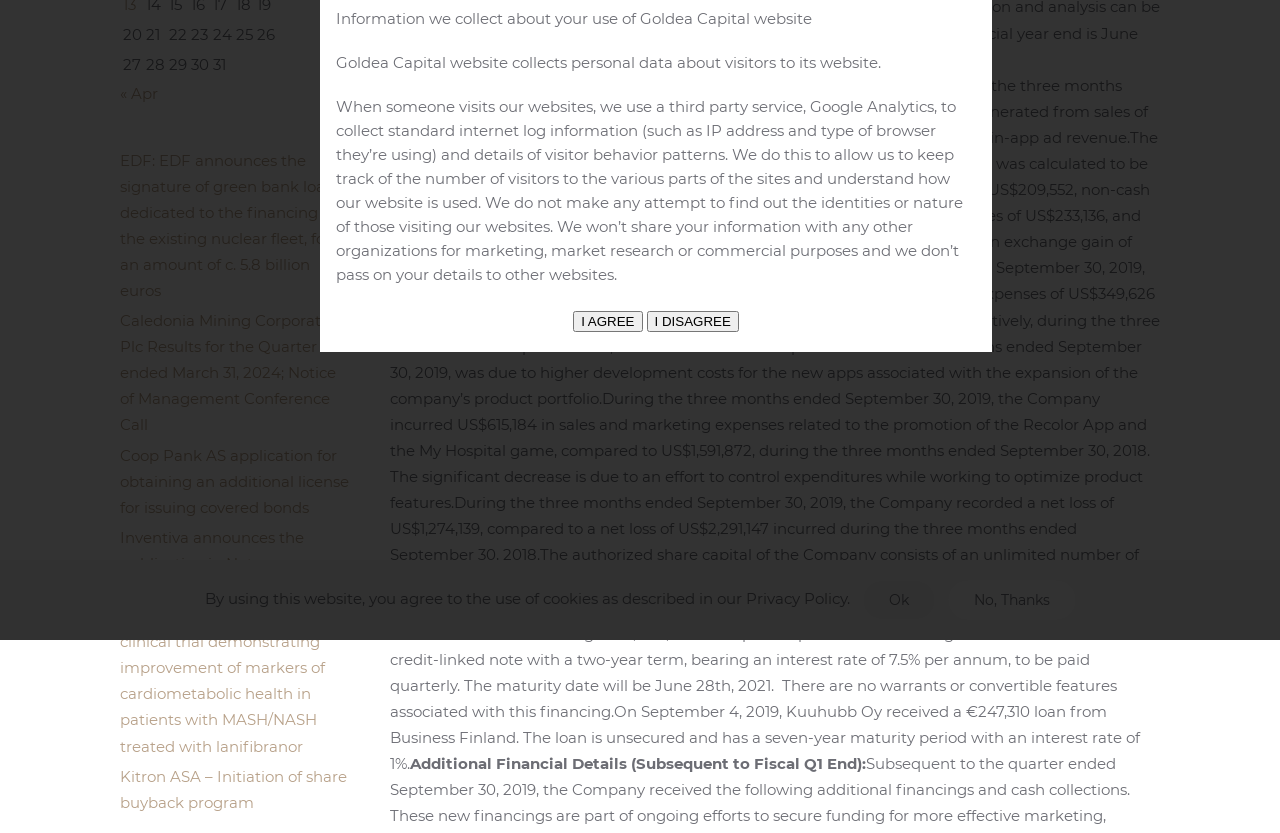Using the description "name="wptp_agree" value="I AGREE"", predict the bounding box of the relevant HTML element.

[0.448, 0.373, 0.502, 0.398]